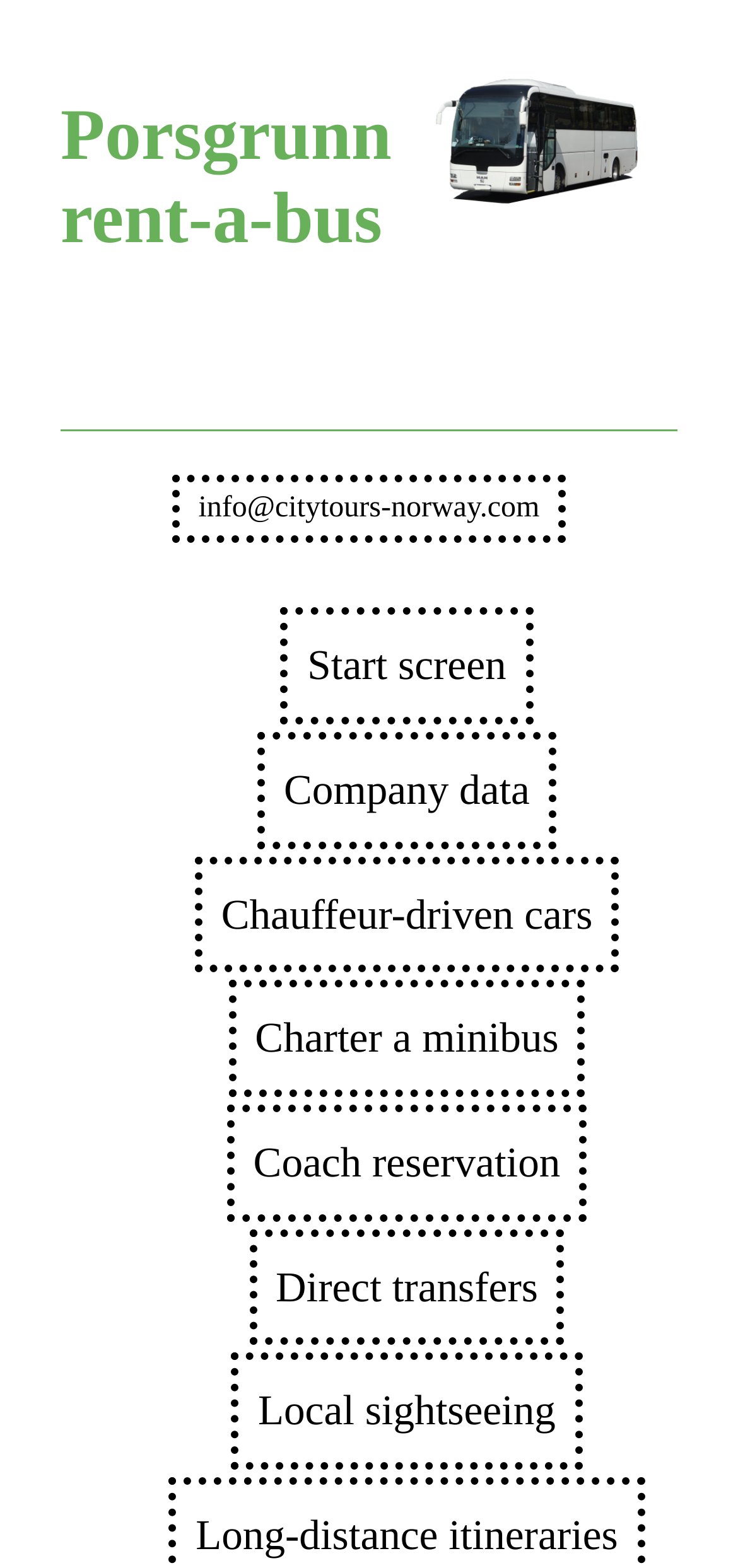How can you contact the company?
Using the image, respond with a single word or phrase.

Email